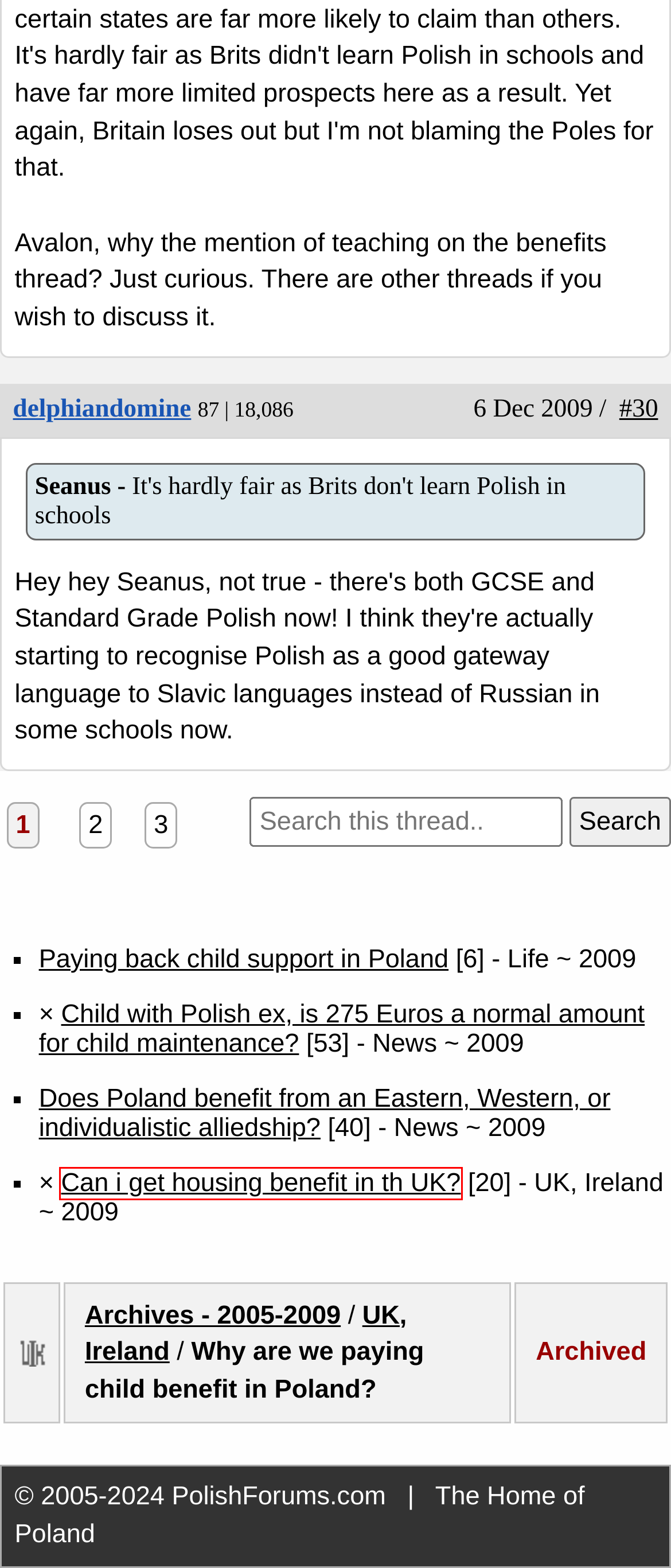You have a screenshot of a webpage with a red bounding box around a UI element. Determine which webpage description best matches the new webpage that results from clicking the element in the bounding box. Here are the candidates:
A. Poles in UK claiming state benefit have cost the taxpayer 45M pounds
B. Paying back child support in Poland
C. delphiandomine - Profile
D. Mister H - Profile
E. Does Poland benefit from an Eastern, Western, or individualistic alliedship?
F. Can i get housing benefit in th UK?
G. Child with Polish ex, is 275 Euros a normal amount for child maintenance?
H. Everything about Poland

F